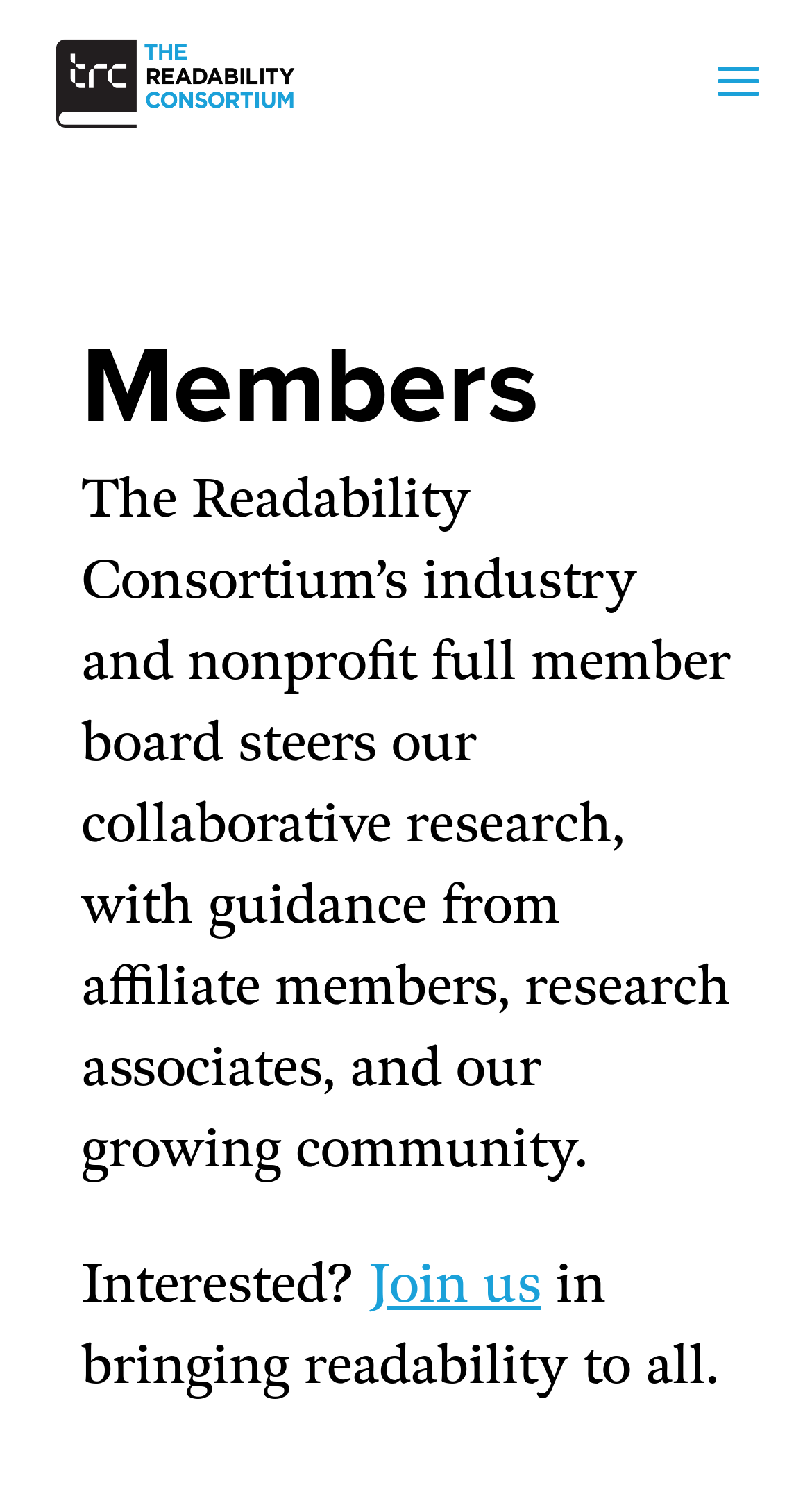Based on the visual content of the image, answer the question thoroughly: What is the mission of the consortium?

The mission of the consortium is stated in the StaticText element at the bottom of the page, which mentions that the consortium aims to bring readability to all.